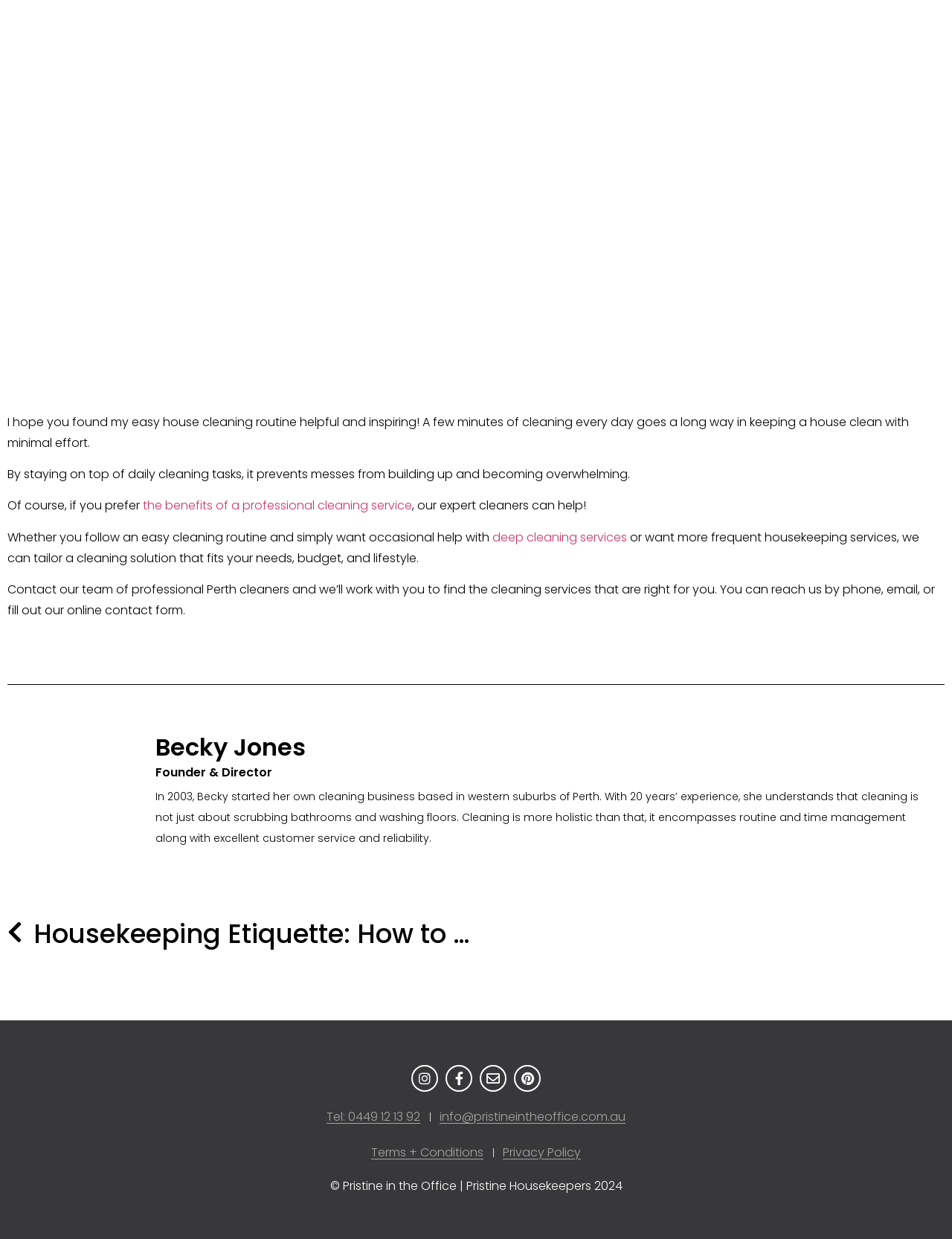Locate the bounding box coordinates of the clickable element to fulfill the following instruction: "Visit Becky Jones' profile". Provide the coordinates as four float numbers between 0 and 1 in the format [left, top, right, bottom].

[0.163, 0.59, 0.321, 0.617]